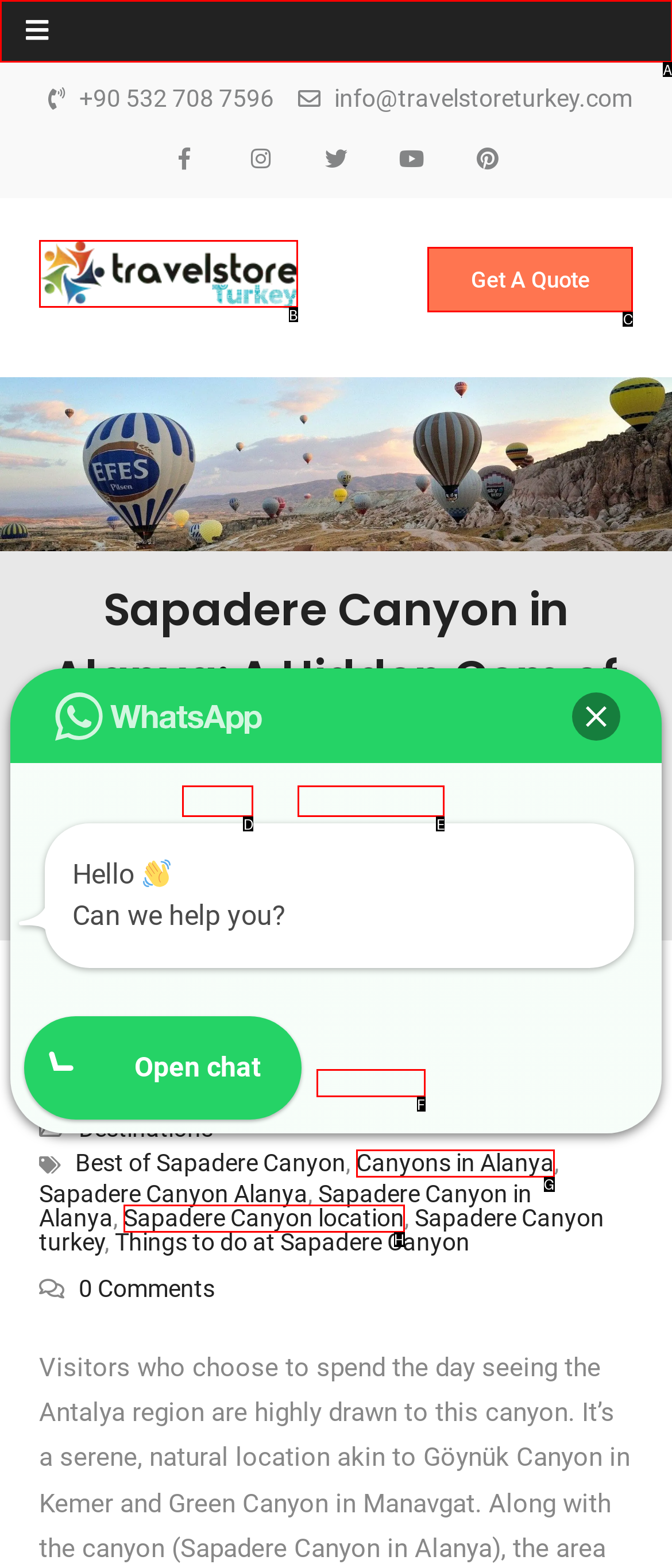Using the provided description: Instagram, select the HTML element that corresponds to it. Indicate your choice with the option's letter.

None